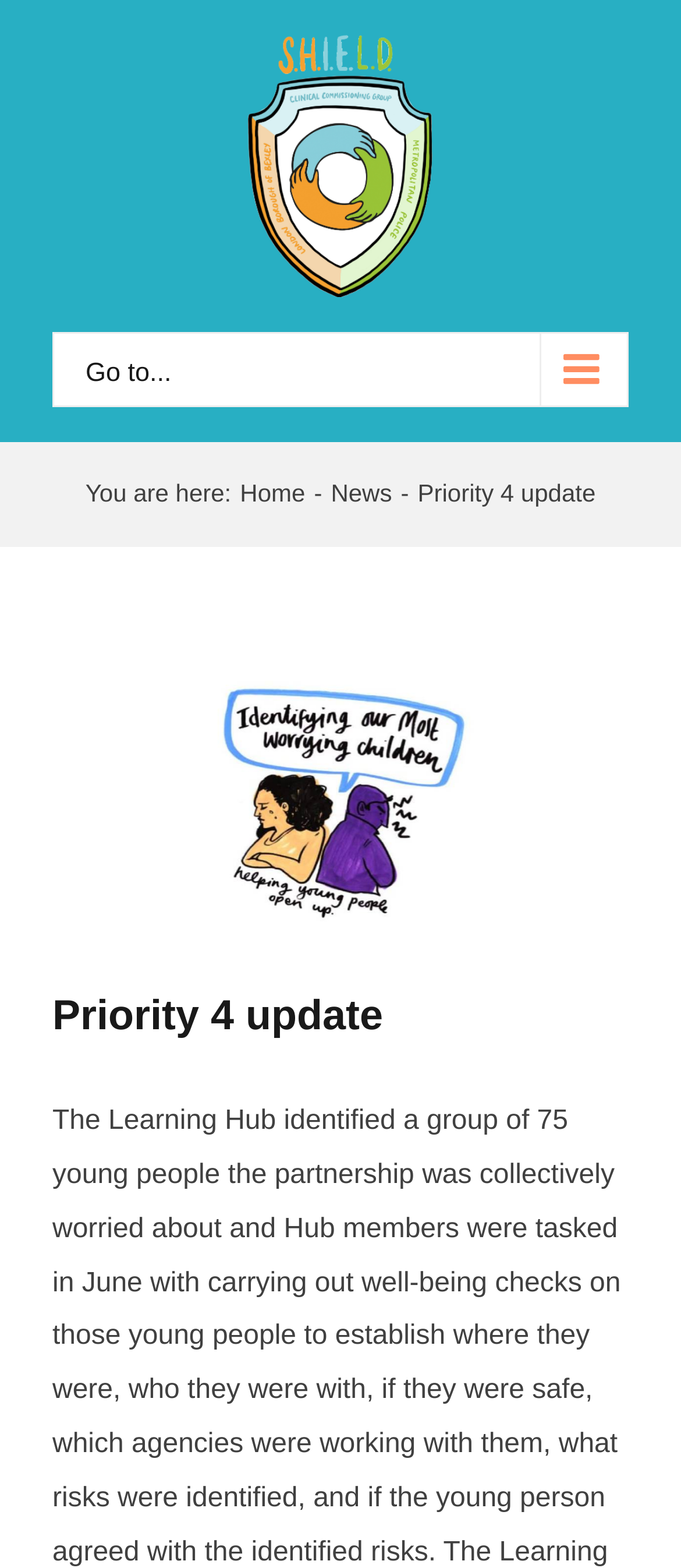What is the current page?
Please provide a comprehensive answer based on the details in the screenshot.

The current page is indicated by the text 'You are here:' followed by a breadcrumb trail, which shows that the current page is 'Priority 4 update'.